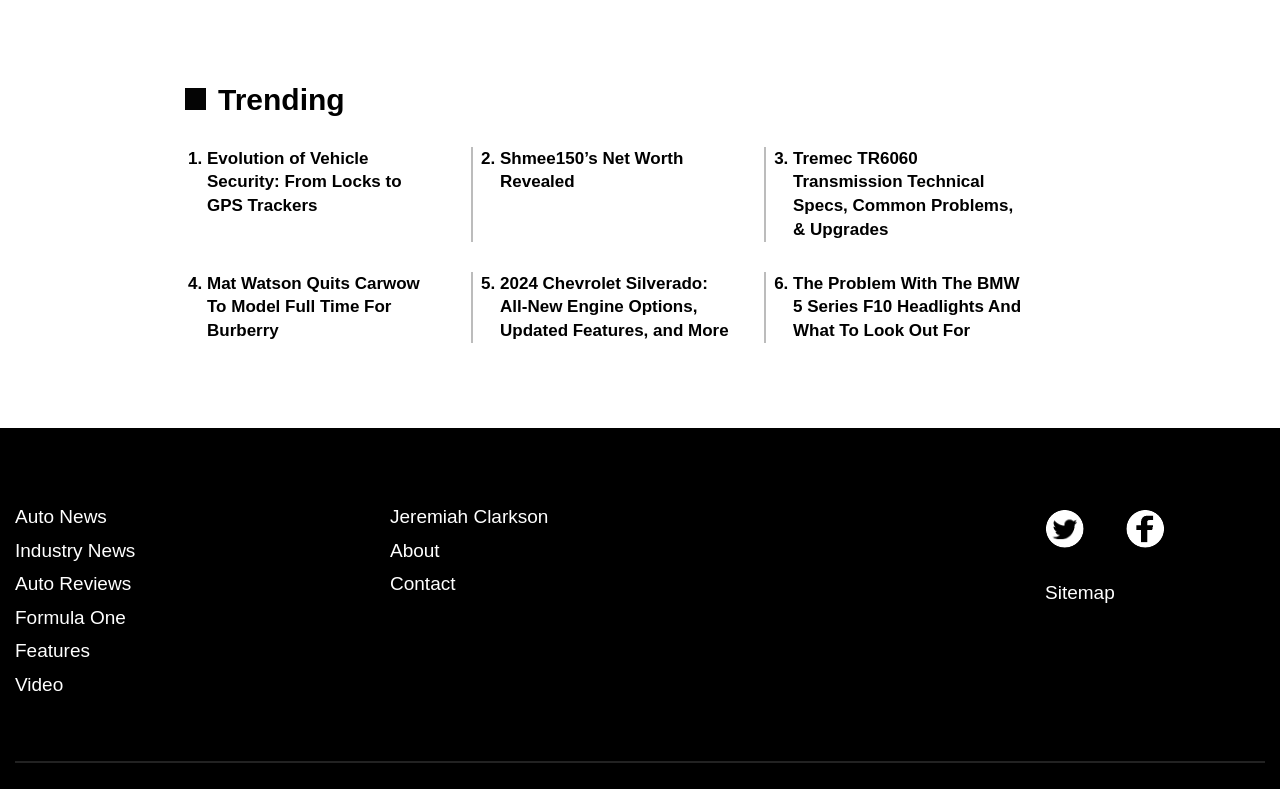How many trending articles are there?
Please ensure your answer is as detailed and informative as possible.

There are 6 trending articles listed on the webpage, each indicated by a list marker from '1.' to '6.'.